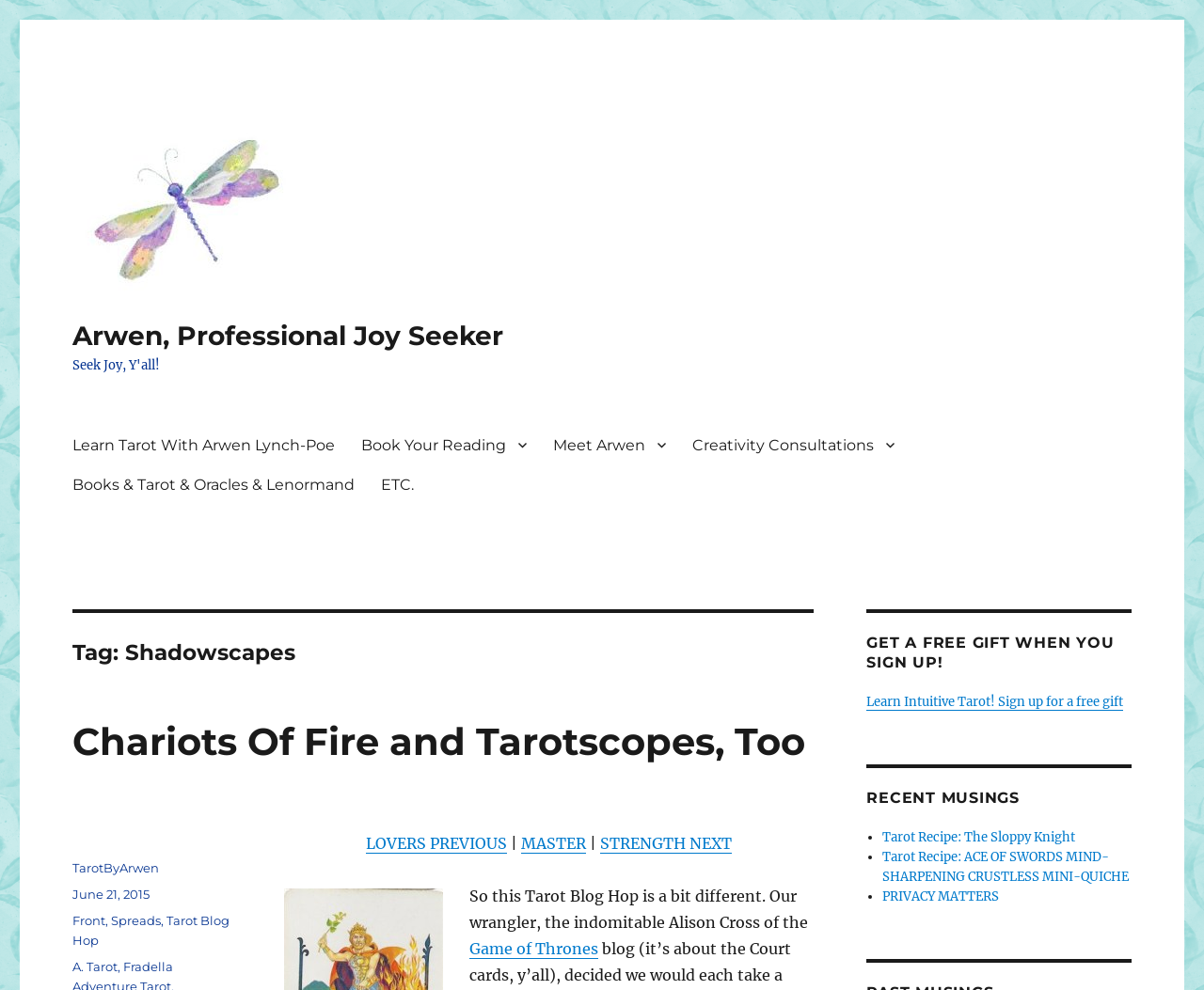Write a detailed summary of the webpage.

This webpage is titled "Shadowscapes Archives" and is related to Arwen, a professional joy seeker. At the top left, there is a link and an image, both labeled "Arwen, Professional Joy Seeker". Below this, there is a primary navigation menu with six links: "Learn Tarot With Arwen Lynch-Poe", "Book Your Reading", "Meet Arwen", "Creativity Consultations", "Books & Tarot & Oracles & Lenormand", and "ETC.". 

The main content of the page is divided into several sections. The first section has a heading "Tag: Shadowscapes" and a subheading "Chariots Of Fire and Tarotscopes, Too". This section contains a link to the same title and a paragraph of text discussing a Tarot Blog Hop. The text mentions Alison Cross and Game of Thrones. Below this, there are links to previous and next posts, labeled "LOVERS PREVIOUS" and "STRENGTH NEXT", respectively.

The next section has a heading "GET A FREE GIFT WHEN YOU SIGN UP!" and a link to "Learn Intuitive Tarot! Sign up for a free gift". Below this, there is a section titled "RECENT MUSINGS" with a list of three recent posts, each with a bullet point and a link to the post. The posts are titled "Tarot Recipe: The Sloppy Knight", "Tarot Recipe: ACE OF SWORDS MIND-SHARPENING CRUSTLESS MINI-QUICHE", and "PRIVACY MATTERS".